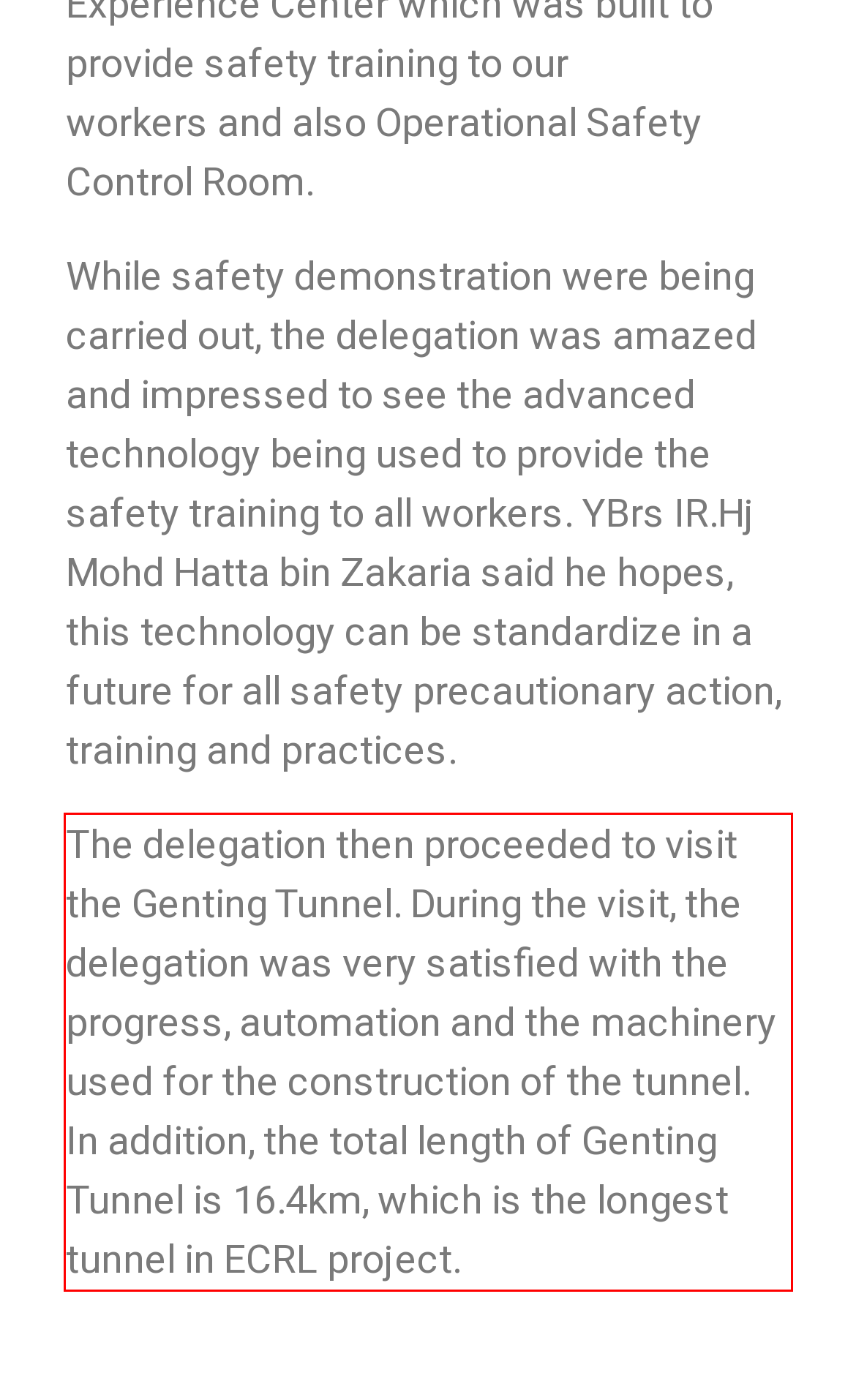There is a screenshot of a webpage with a red bounding box around a UI element. Please use OCR to extract the text within the red bounding box.

The delegation then proceeded to visit the Genting Tunnel. During the visit, the delegation was very satisfied with the progress, automation and the machinery used for the construction of the tunnel. In addition, the total length of Genting Tunnel is 16.4km, which is the longest tunnel in ECRL project.